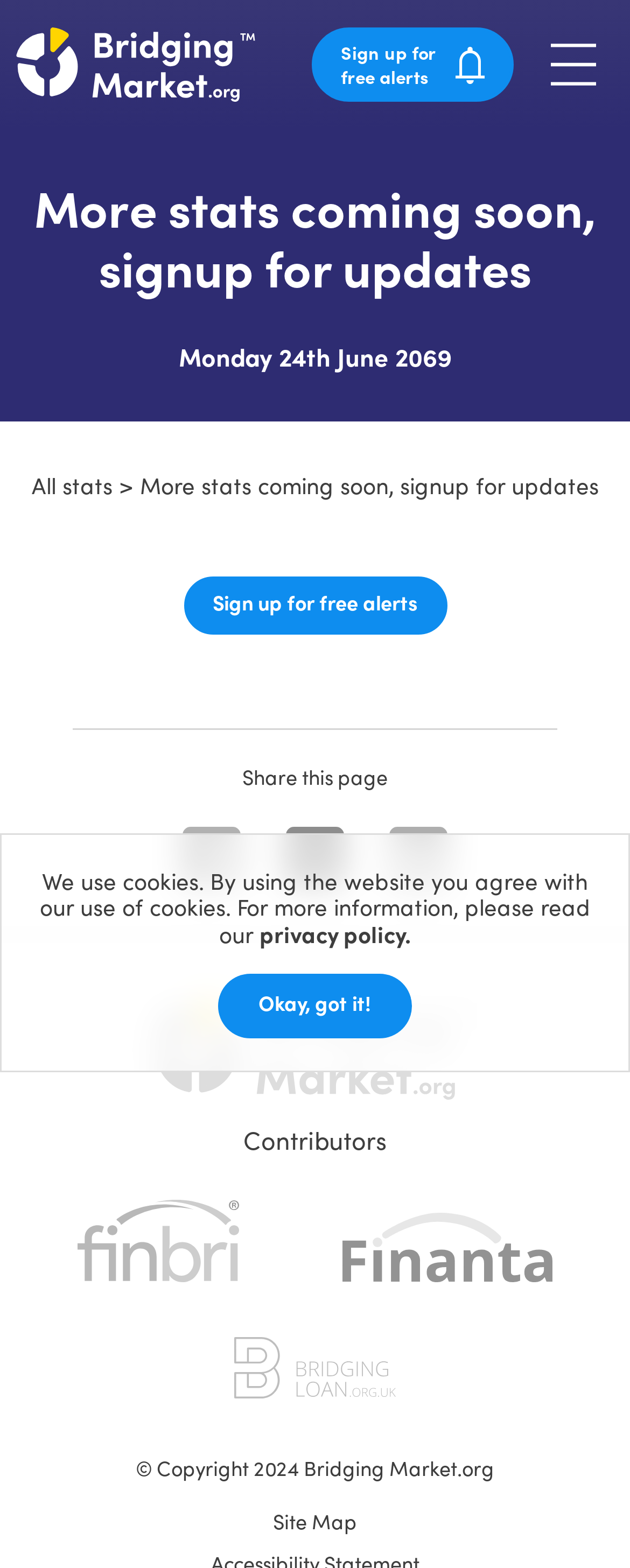Predict the bounding box coordinates for the UI element described as: "Thames Web Design". The coordinates should be four float numbers between 0 and 1, presented as [left, top, right, bottom].

None